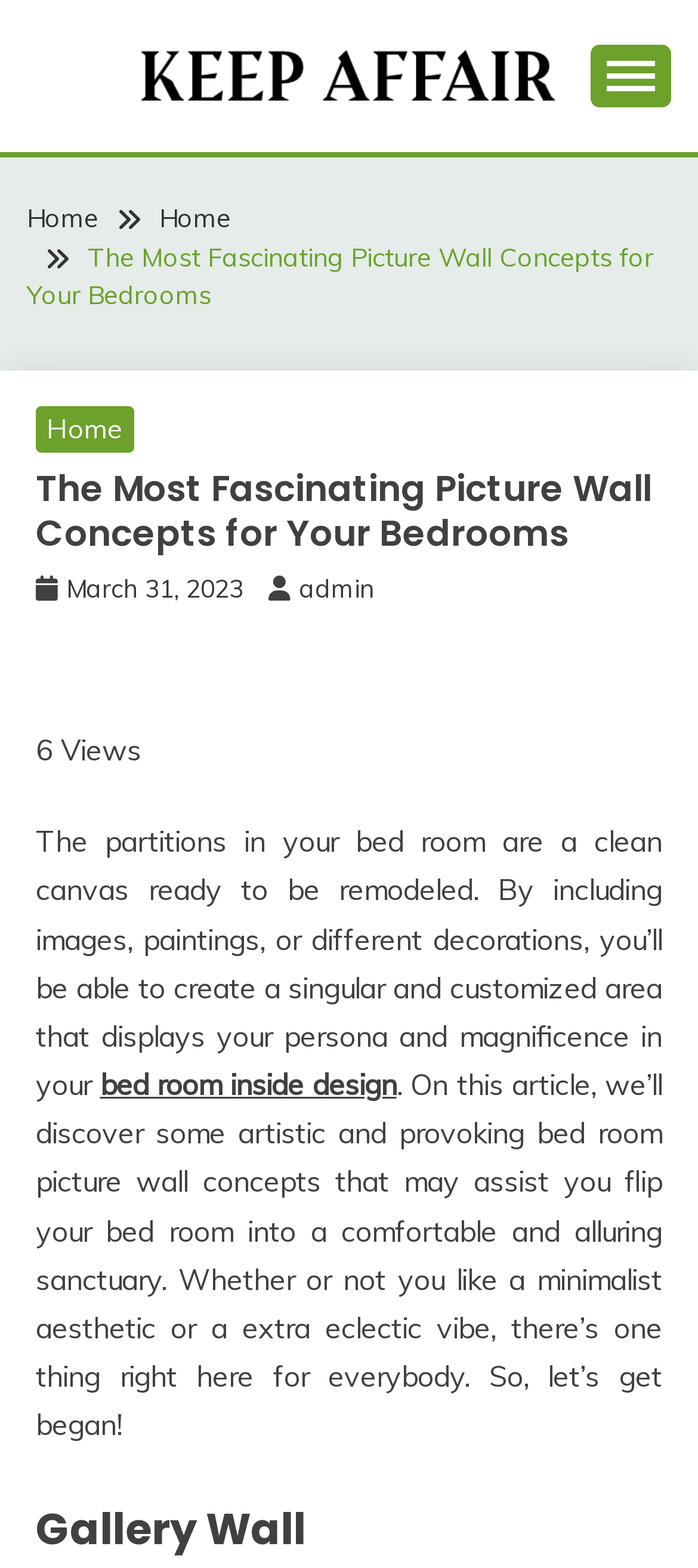How many views does the article have?
Your answer should be a single word or phrase derived from the screenshot.

6